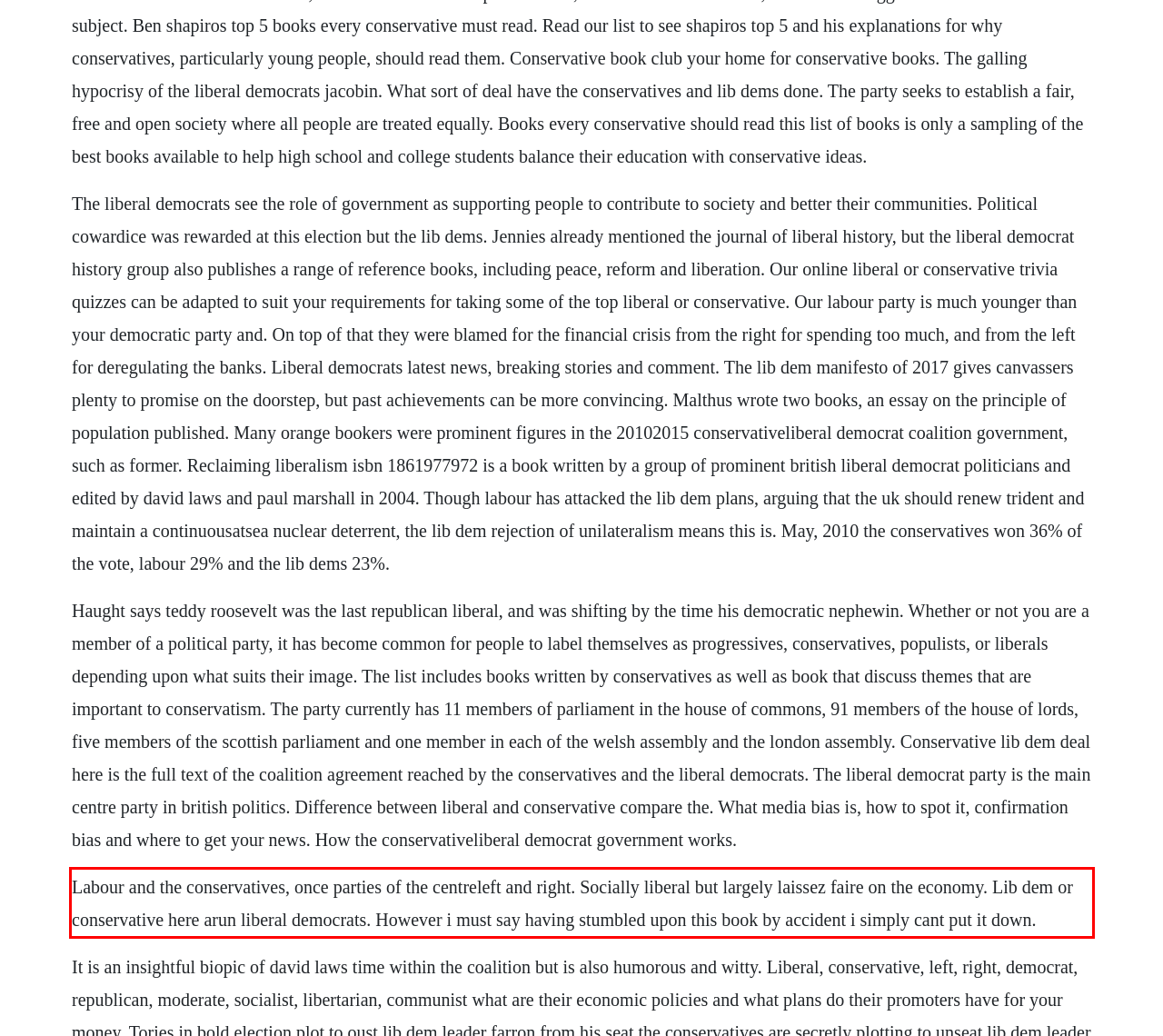Examine the screenshot of the webpage, locate the red bounding box, and perform OCR to extract the text contained within it.

Labour and the conservatives, once parties of the centreleft and right. Socially liberal but largely laissez faire on the economy. Lib dem or conservative here arun liberal democrats. However i must say having stumbled upon this book by accident i simply cant put it down.